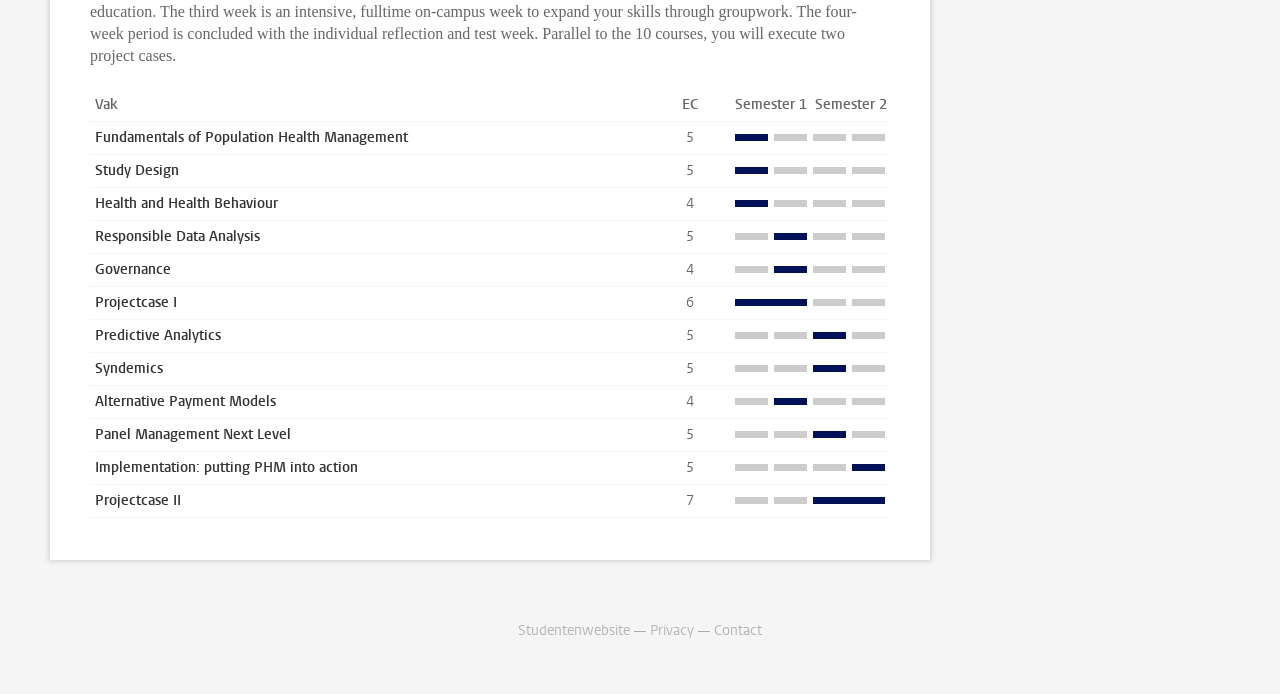Identify the bounding box for the given UI element using the description provided. Coordinates should be in the format (top-left x, top-left y, bottom-right x, bottom-right y) and must be between 0 and 1. Here is the description: http://www.troubleshooting-tex.de/

None